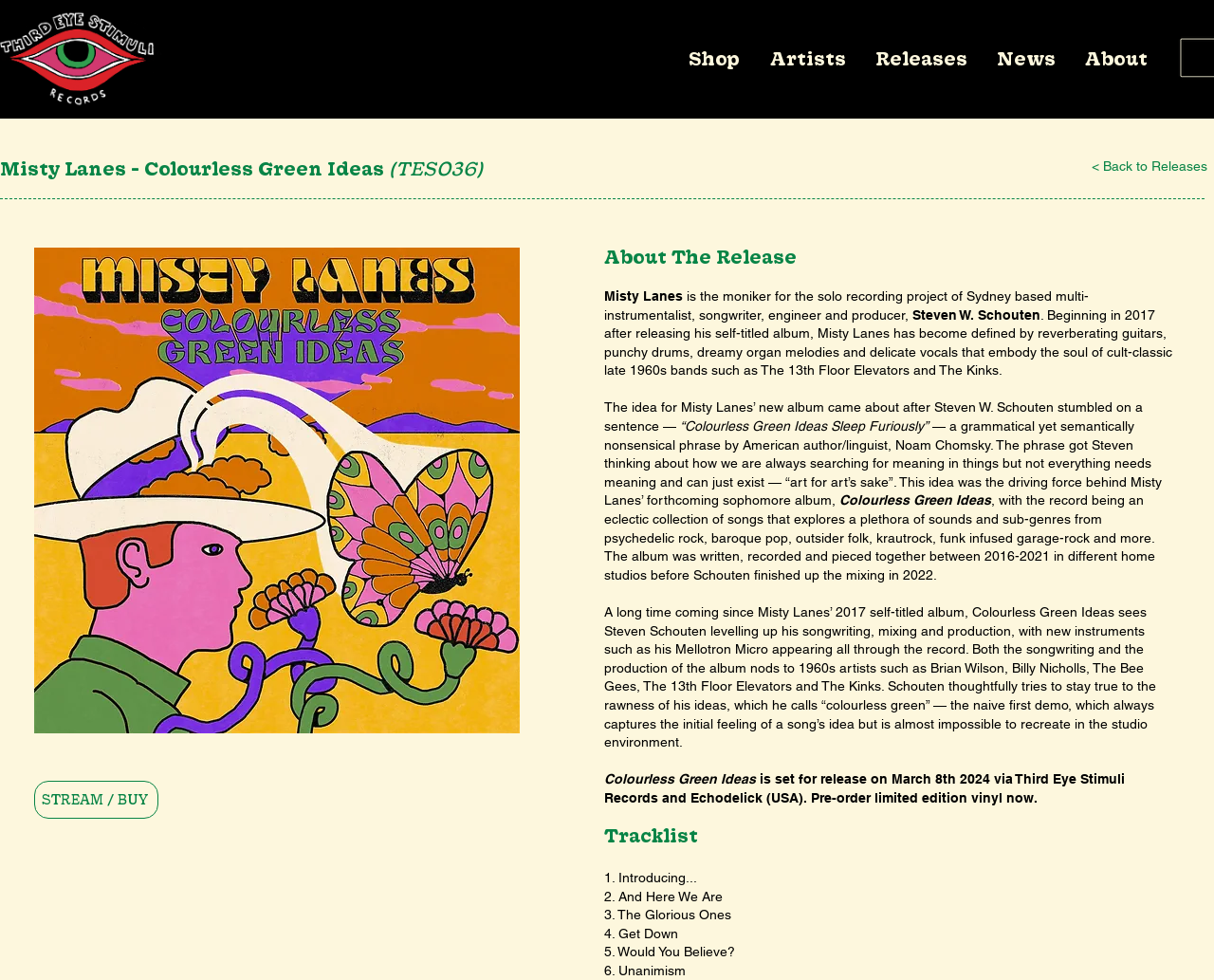What is the name of the record label?
Look at the screenshot and respond with one word or a short phrase.

Third Eye Stimuli Records